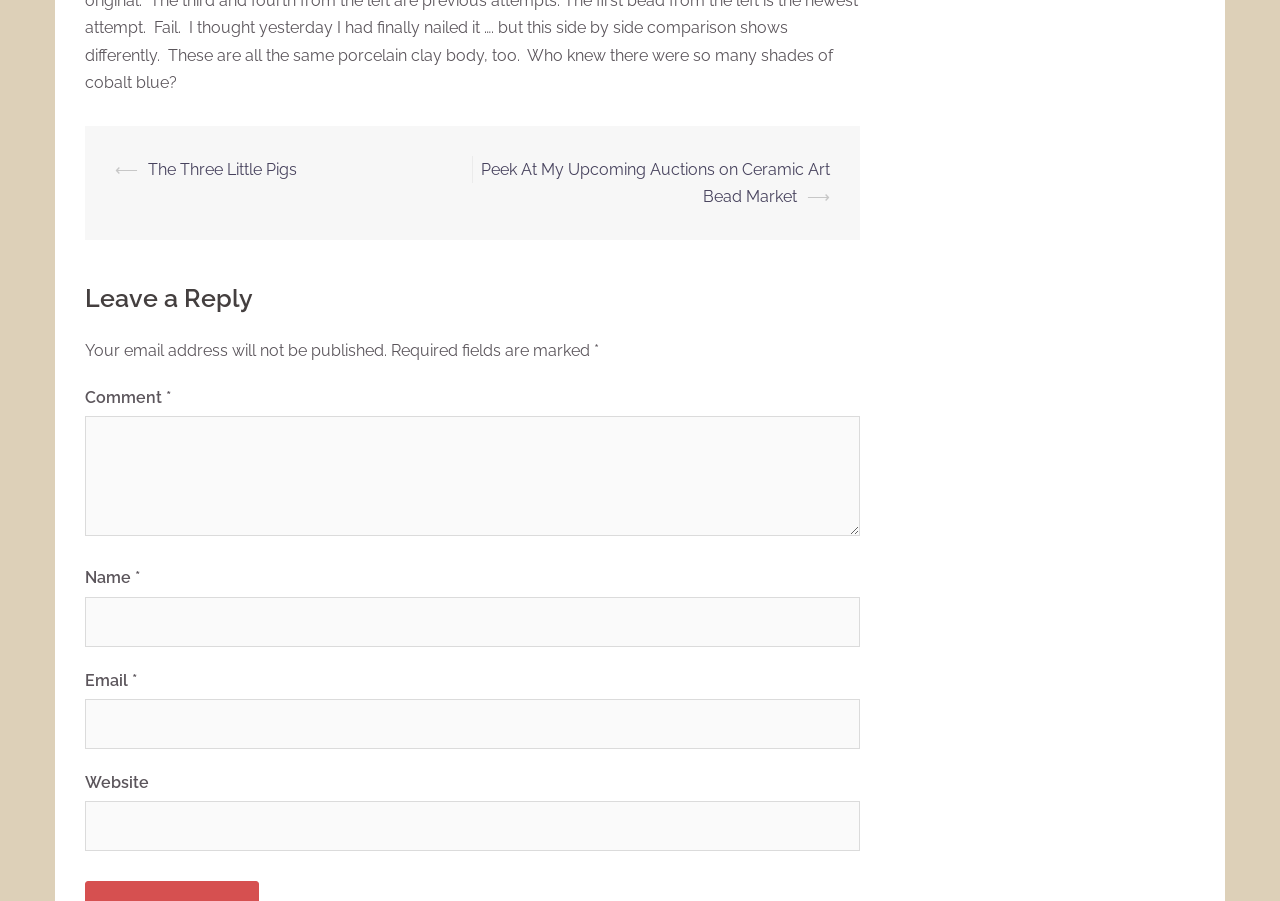How many textboxes are there for user input?
Use the information from the image to give a detailed answer to the question.

There are four textboxes for user input: 'Comment', 'Name', 'Email', and 'Website', which are identified by their respective labels and input fields.